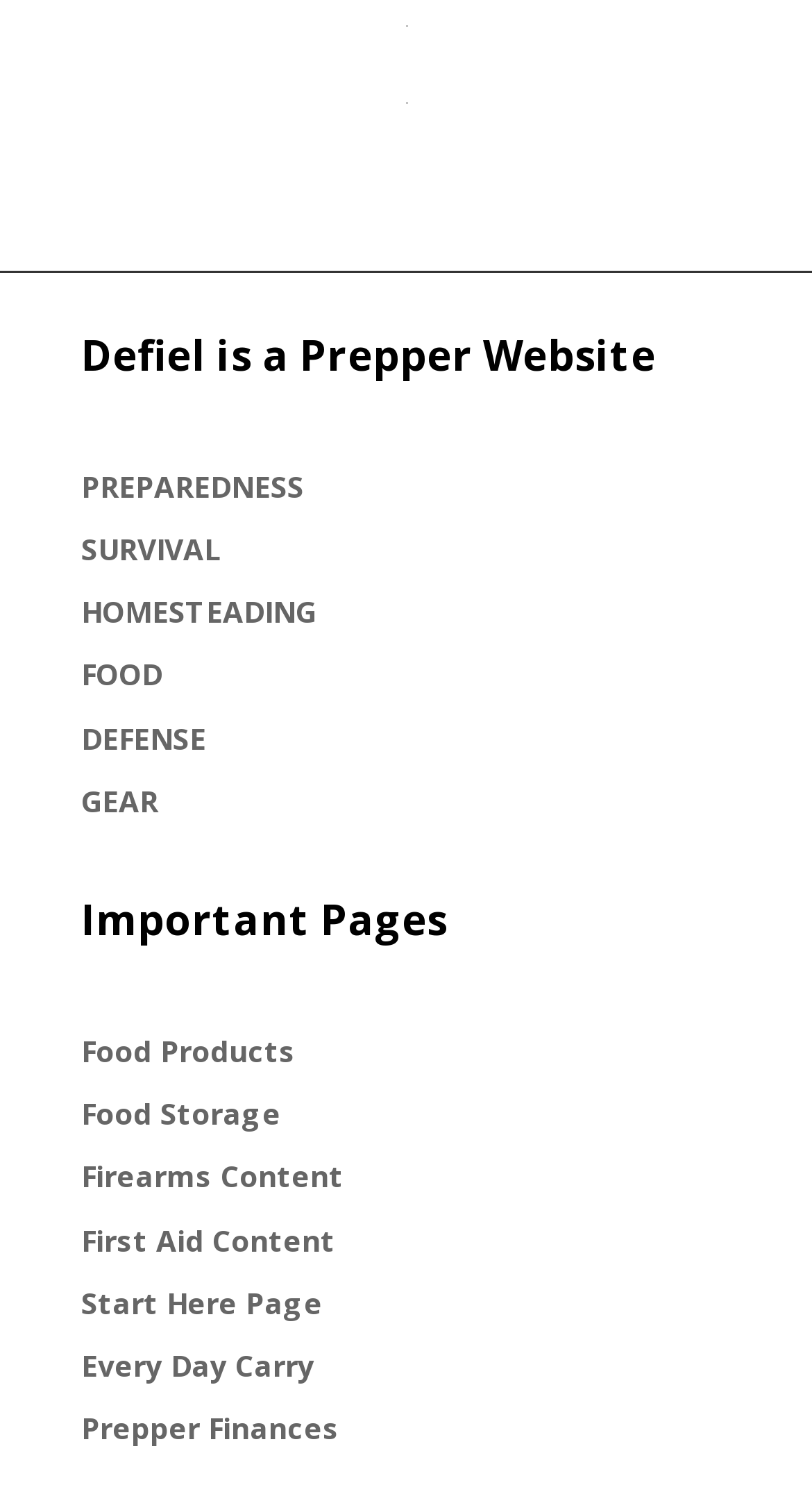What is the last link listed under the main topic?
From the details in the image, provide a complete and detailed answer to the question.

After analyzing the webpage structure, I found that the last link listed under the main topic is 'Gear', which is one of the subtopics under the main topic of prepping.